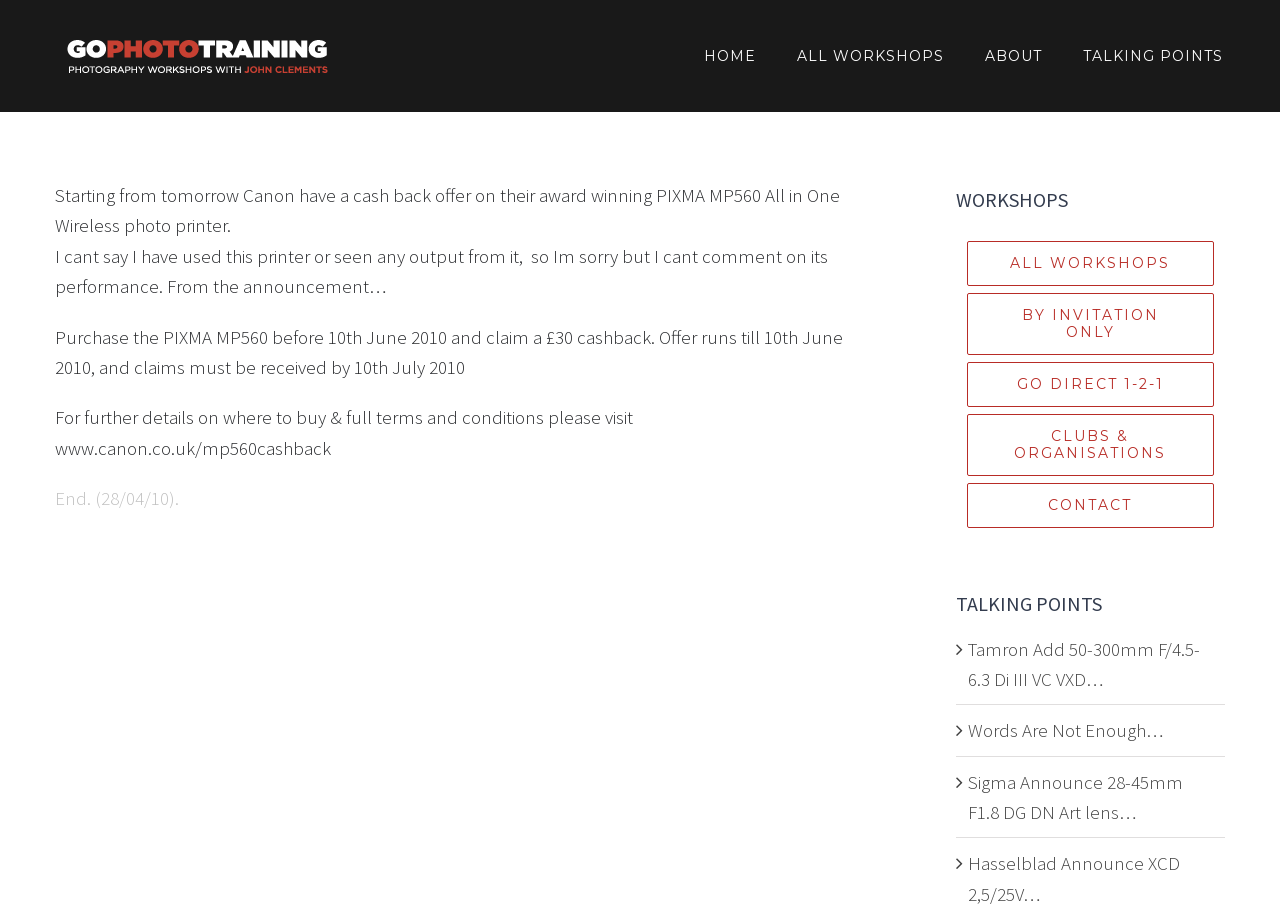Provide a thorough description of the webpage you see.

The webpage appears to be a blog or article page from a photography-related website, Go Photo Training. At the top left corner, there is a logo of Go Photo Training, which is also a link. 

Below the logo, there is a main navigation menu that spans across the top of the page, containing links to HOME, ALL WORKSHOPS, ABOUT, TALKING POINTS, and more.

The main content of the page is an article that discusses a cashback offer from Canon on their PIXMA MP560 All in One Wireless photo printer. The article starts by announcing the offer, which begins the next day, and then mentions that the author has not used the printer and cannot comment on its performance. It then provides details on how to claim the £30 cashback, including the deadline for purchases and claims.

To the right of the article, there are two sections: WORKSHOPS and TALKING POINTS. The WORKSHOPS section contains links to various workshop categories, such as ALL WORKSHOPS, BY INVITATION ONLY, and CLUBS & ORGANISATIONS. The TALKING POINTS section contains links to several news articles or blog posts, each with a brief title and an icon. These articles appear to be related to photography news and announcements from various manufacturers, including Tamron, Sigma, and Hasselblad.

At the very bottom of the page, there is a small note indicating the date of the post, April 28, 2010.